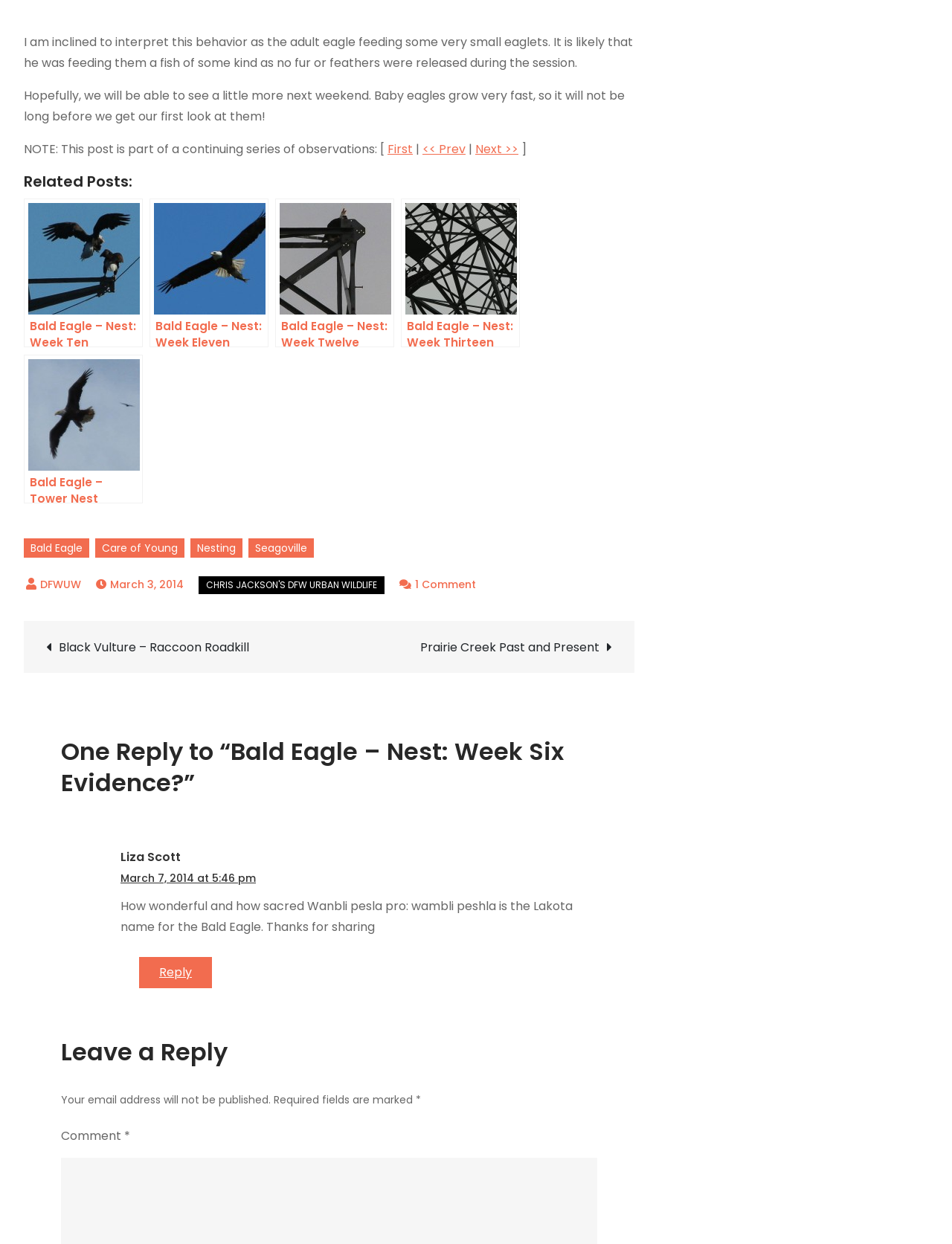Indicate the bounding box coordinates of the element that needs to be clicked to satisfy the following instruction: "Click on 'First'". The coordinates should be four float numbers between 0 and 1, i.e., [left, top, right, bottom].

[0.407, 0.113, 0.434, 0.127]